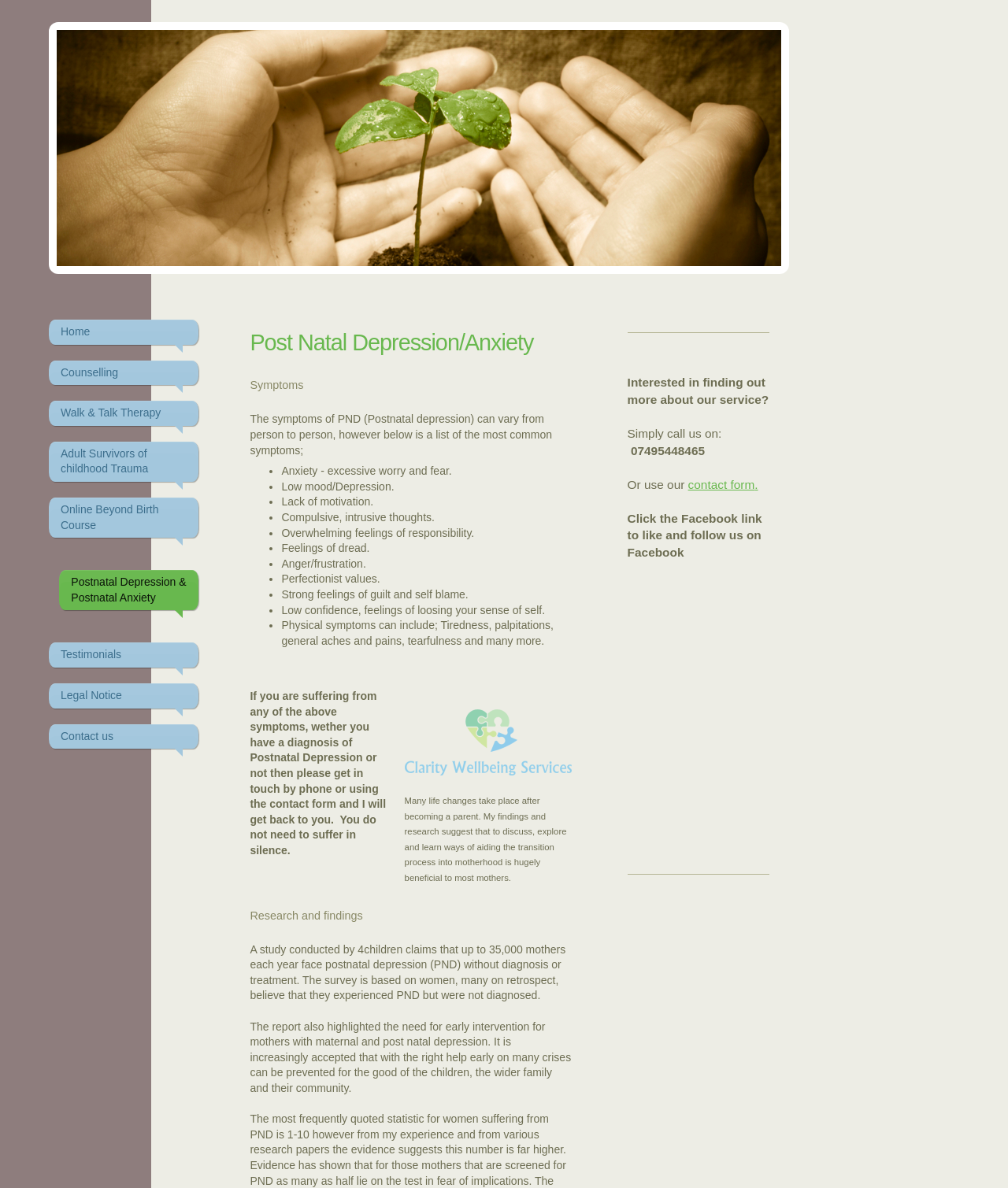Select the bounding box coordinates of the element I need to click to carry out the following instruction: "Click Online Beyond Birth Course".

[0.048, 0.419, 0.197, 0.453]